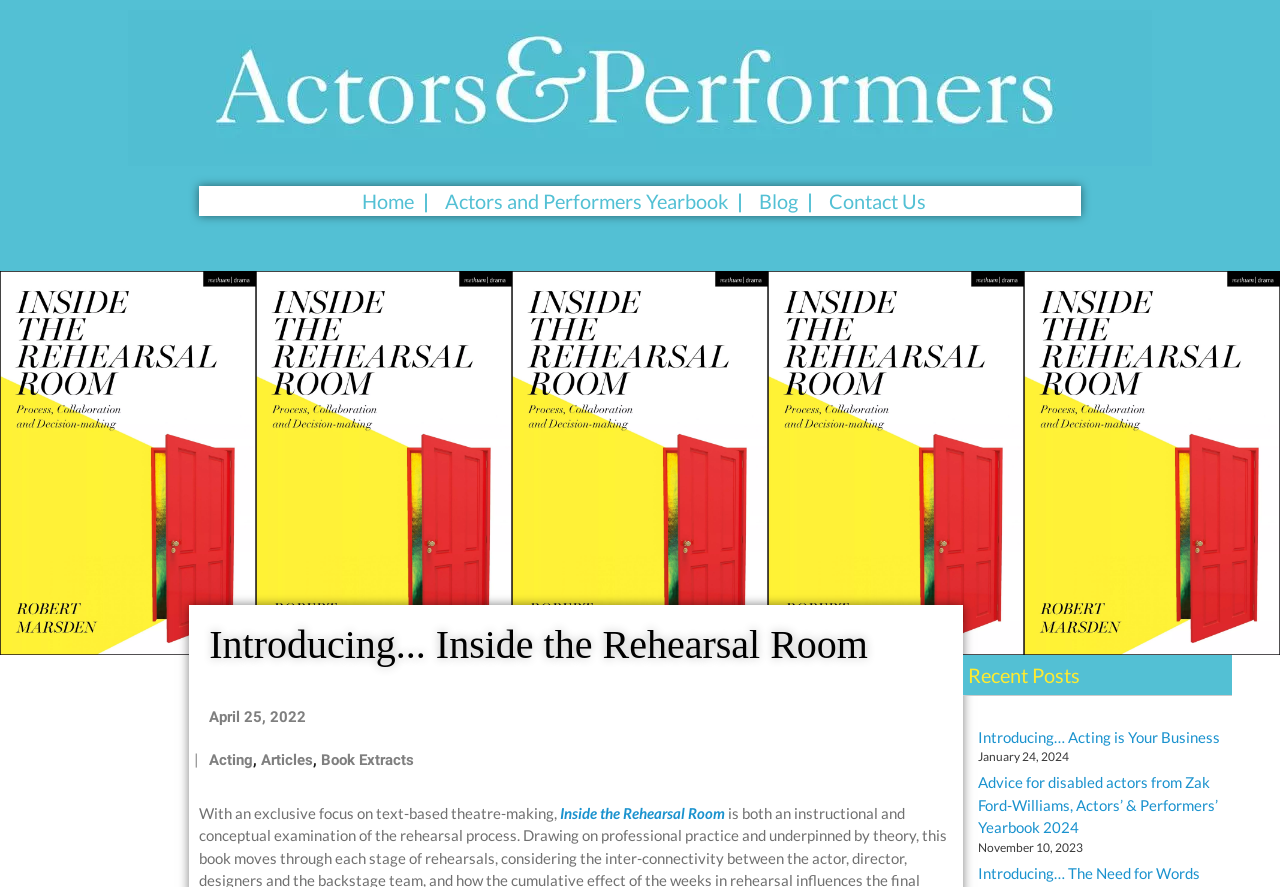Locate the bounding box coordinates of the UI element described by: "Inside the Rehearsal Room". The bounding box coordinates should consist of four float numbers between 0 and 1, i.e., [left, top, right, bottom].

[0.438, 0.906, 0.567, 0.927]